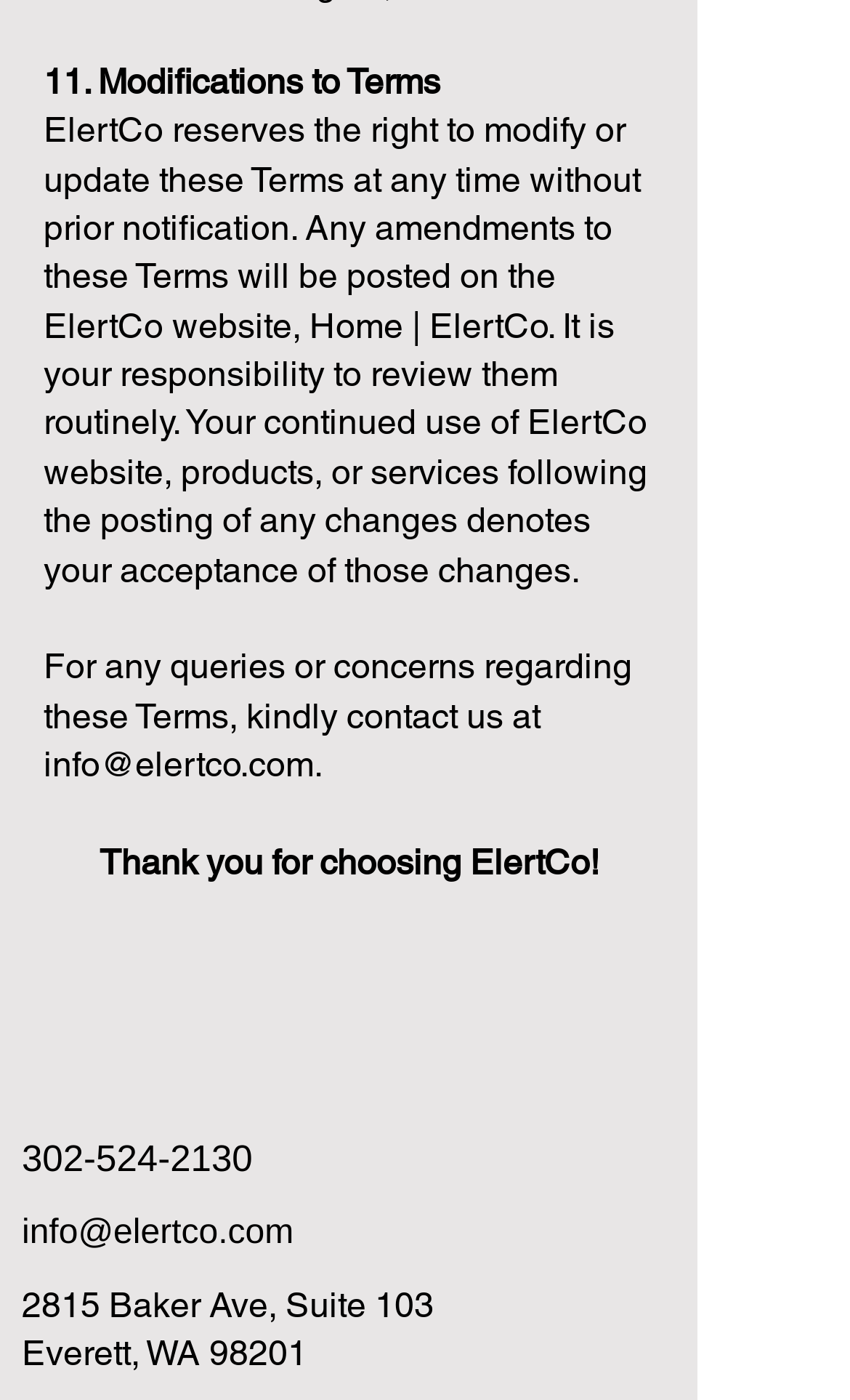What is the company's phone number?
Provide a detailed answer to the question, using the image to inform your response.

The company's phone number can be found in the contact information section at the bottom of the webpage, where it is written as a link '302-524-2130'.